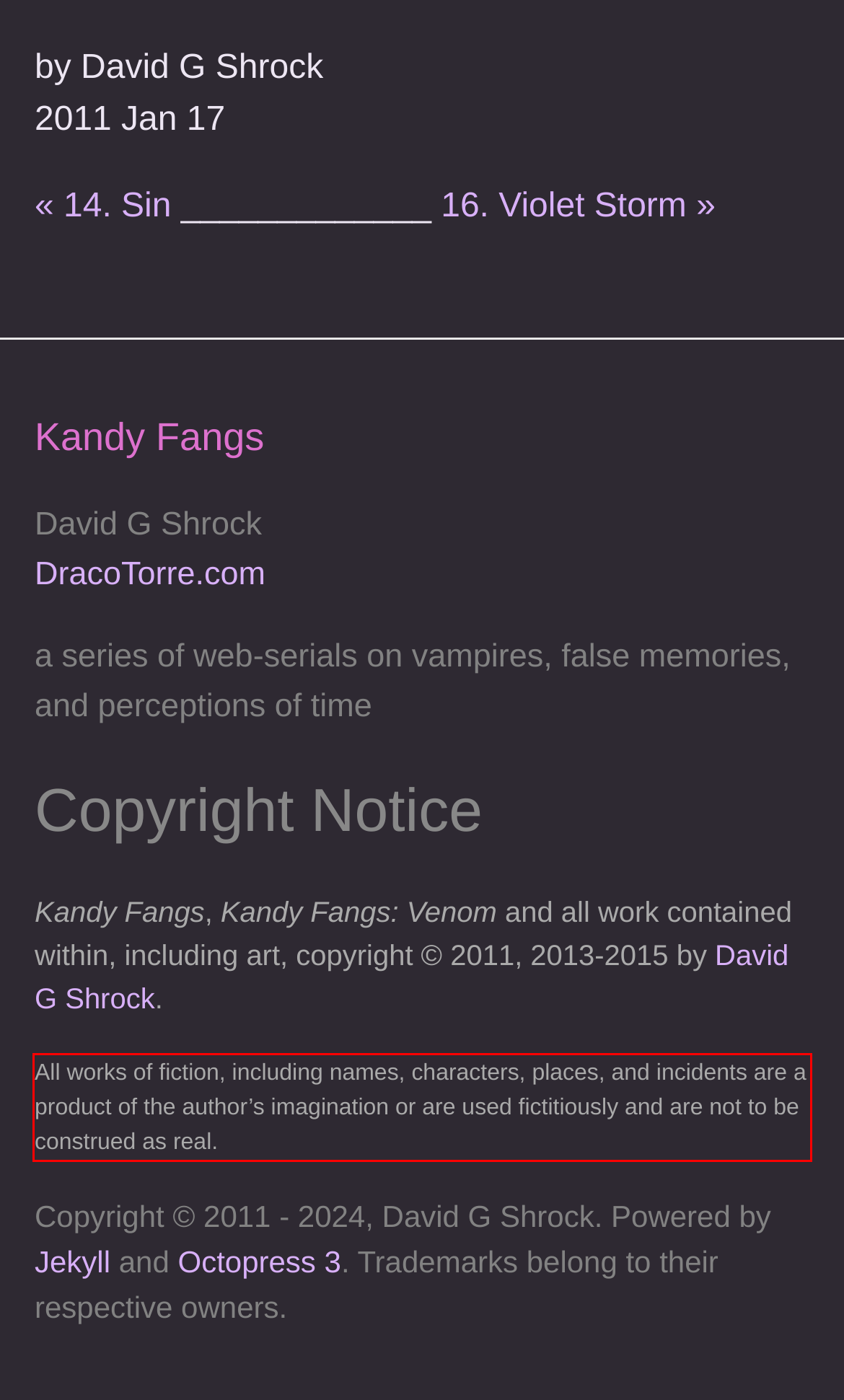Your task is to recognize and extract the text content from the UI element enclosed in the red bounding box on the webpage screenshot.

All works of fiction, including names, characters, places, and incidents are a product of the author’s imagination or are used fictitiously and are not to be construed as real.